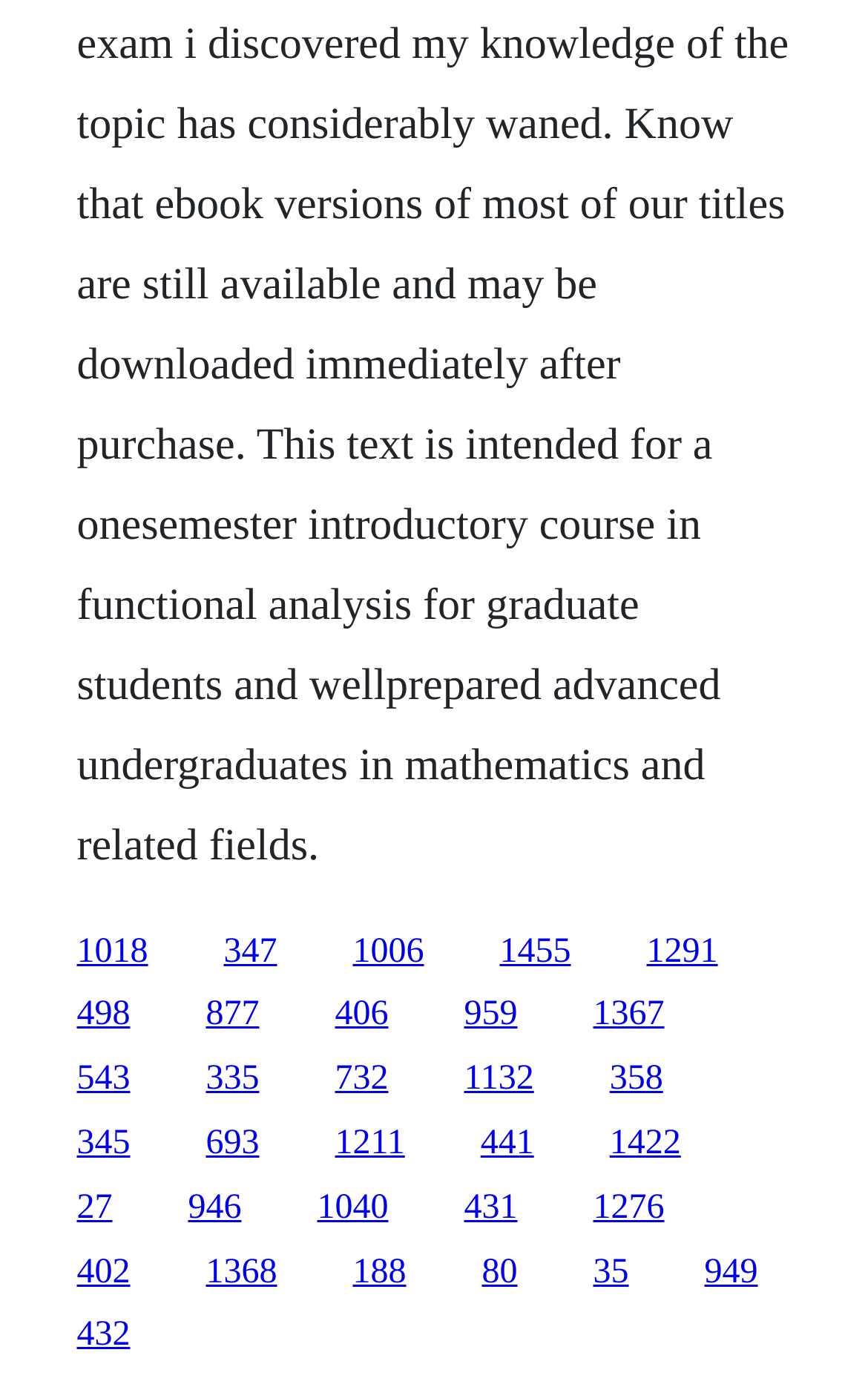How many links are on the webpage?
Refer to the image and respond with a one-word or short-phrase answer.

30